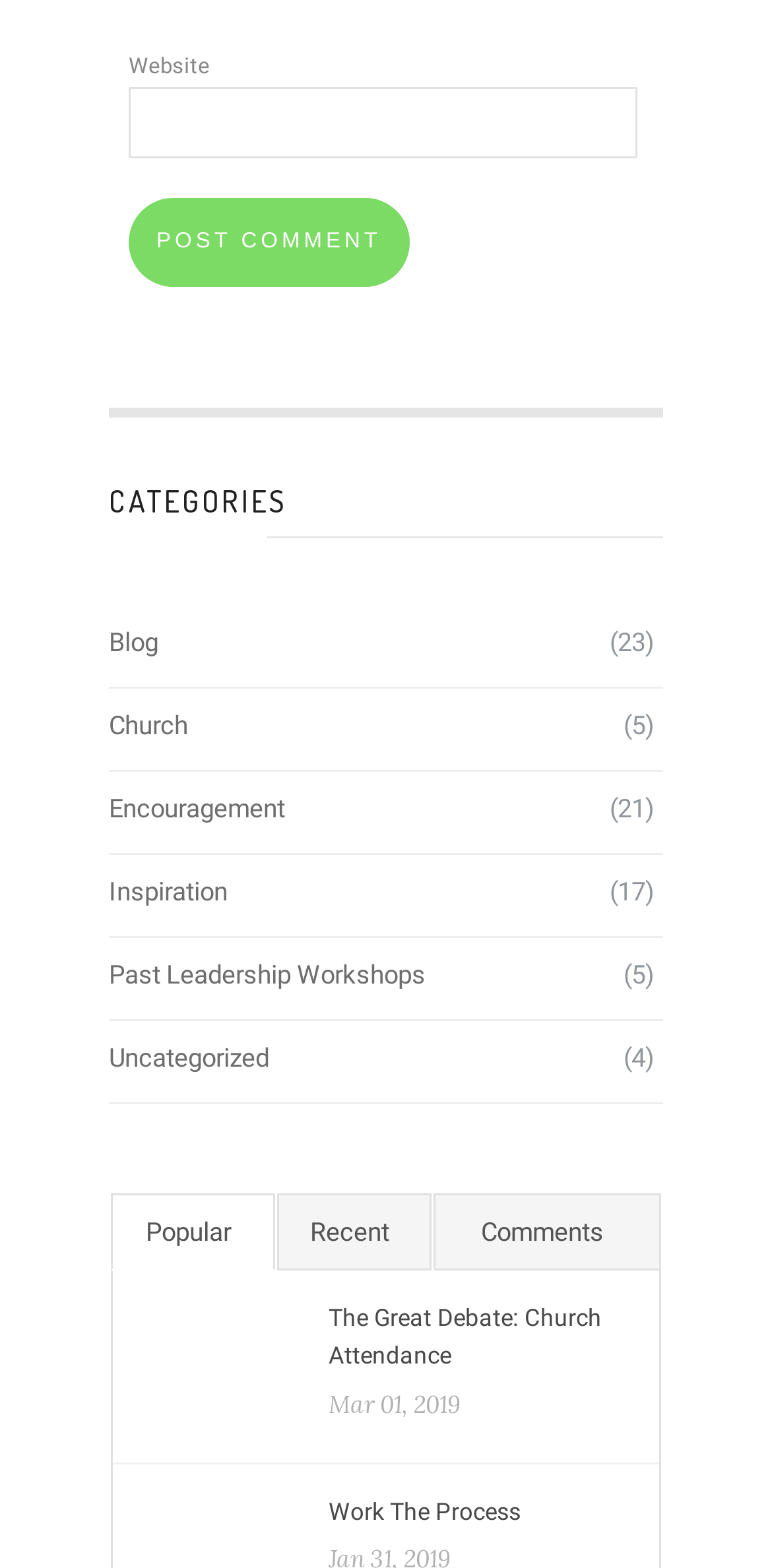Can you determine the bounding box coordinates of the area that needs to be clicked to fulfill the following instruction: "Enter website"?

[0.167, 0.056, 0.827, 0.101]